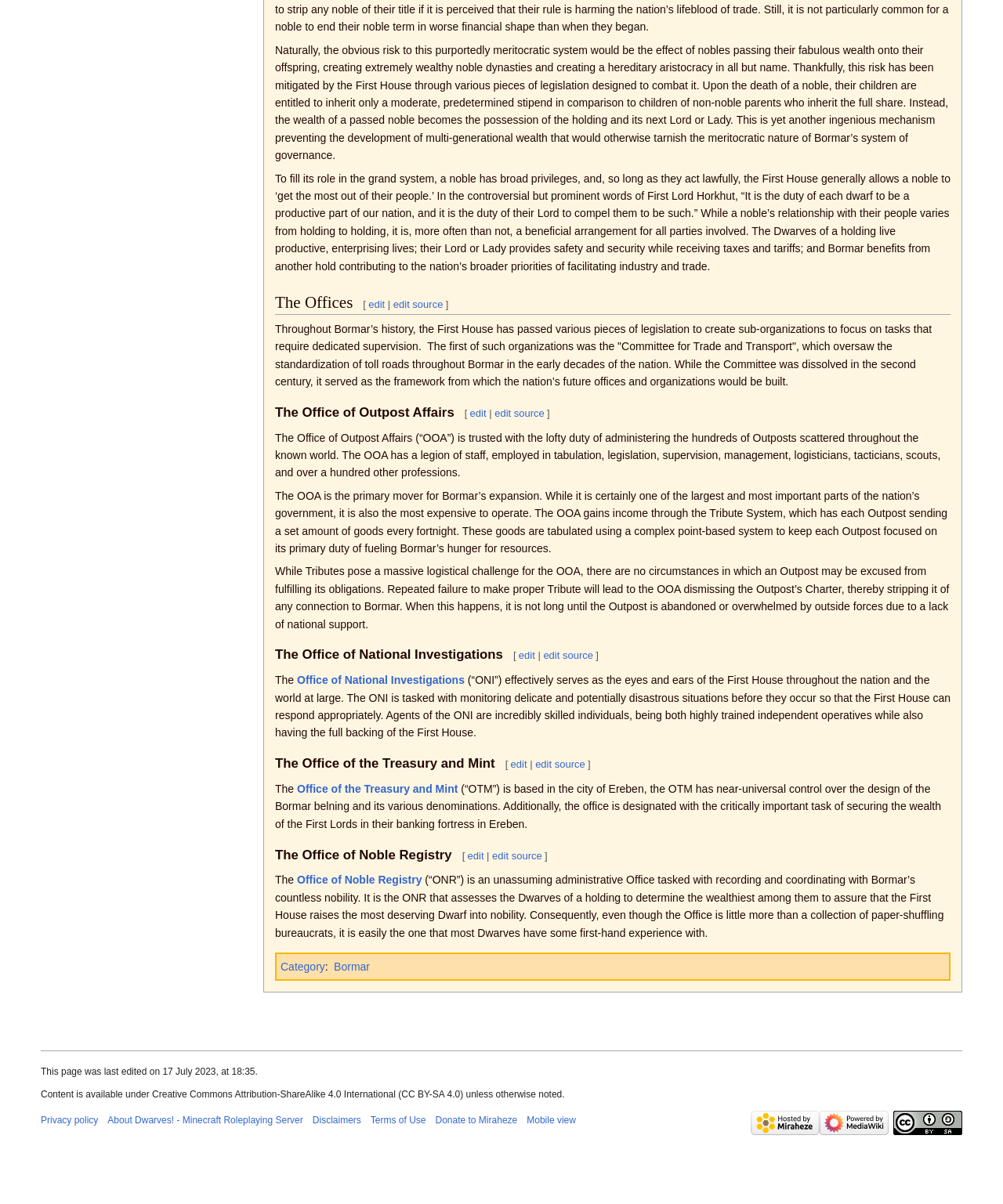What happens if an Outpost fails to make proper Tribute?
Using the information from the image, answer the question thoroughly.

If an Outpost fails to make proper Tribute, the Office of Outpost Affairs will dismiss the Outpost's Charter, thereby stripping it of any connection to Bormar, and it will eventually be abandoned or overwhelmed by outside forces due to a lack of national support.